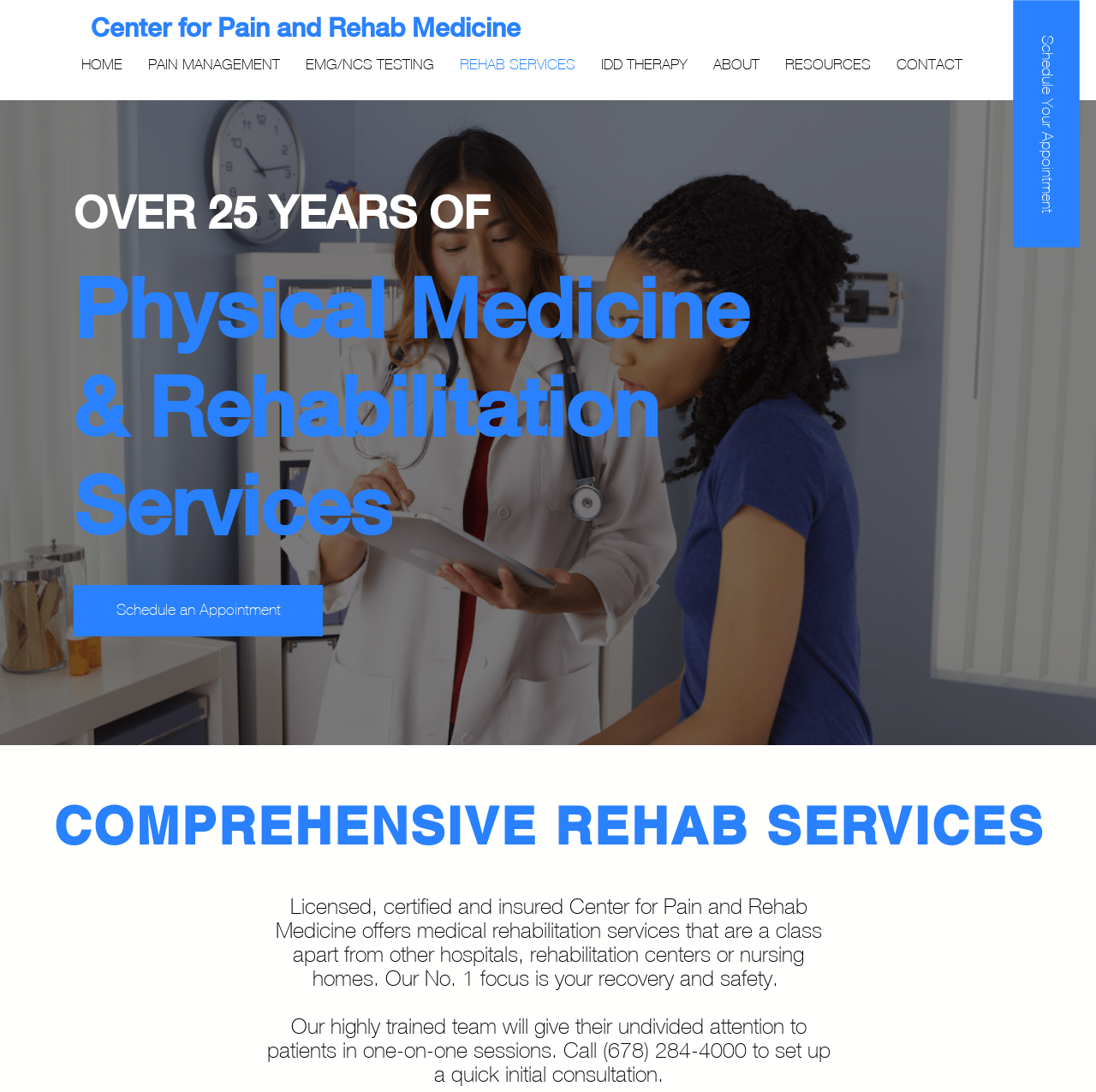Determine the main headline of the webpage and provide its text.

OVER 25 YEARS OF